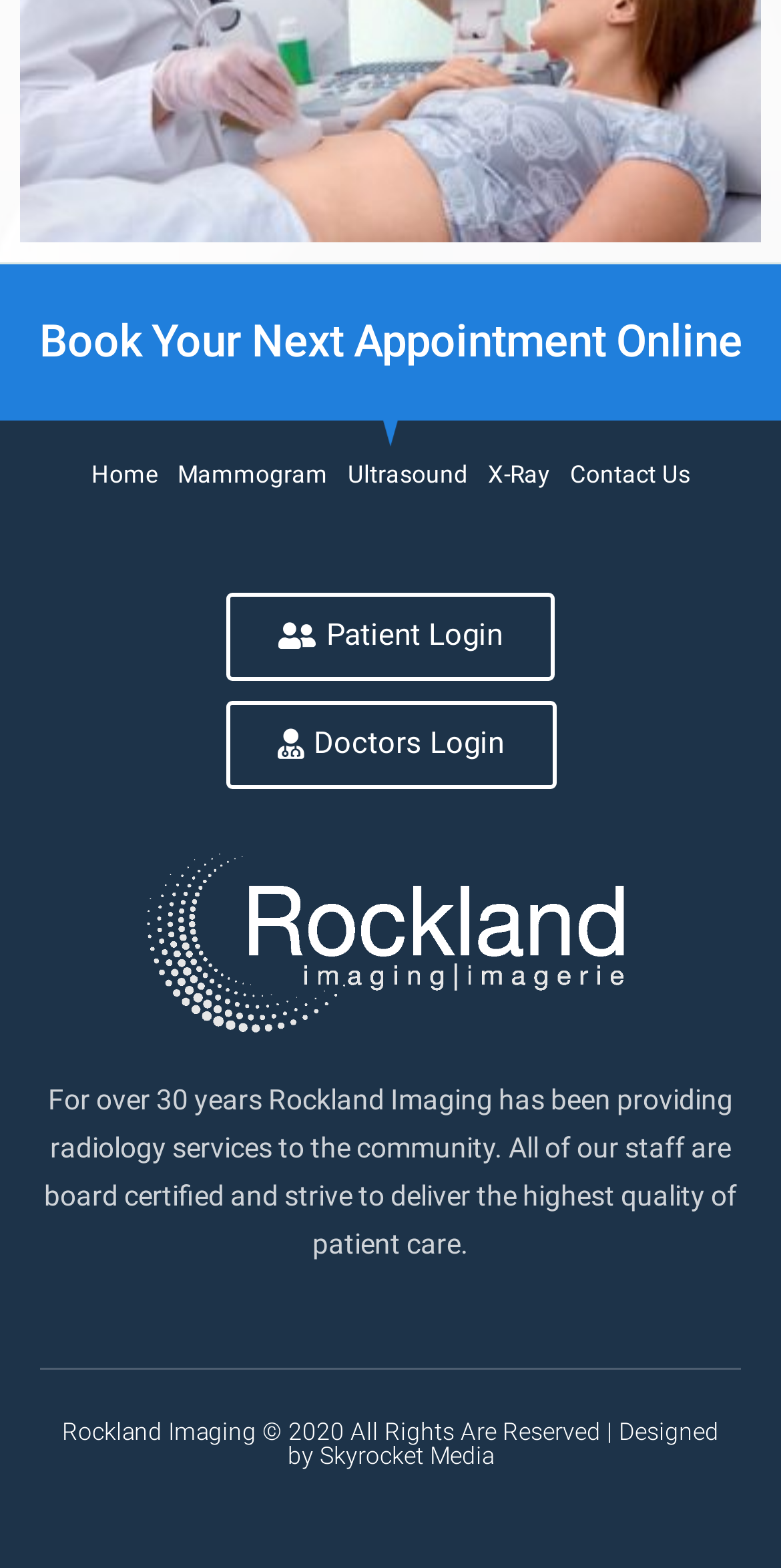How can patients access their accounts?
Please answer the question with as much detail as possible using the screenshot.

The link 'Patient Login' is provided on the webpage, which suggests that patients can access their accounts through this link.